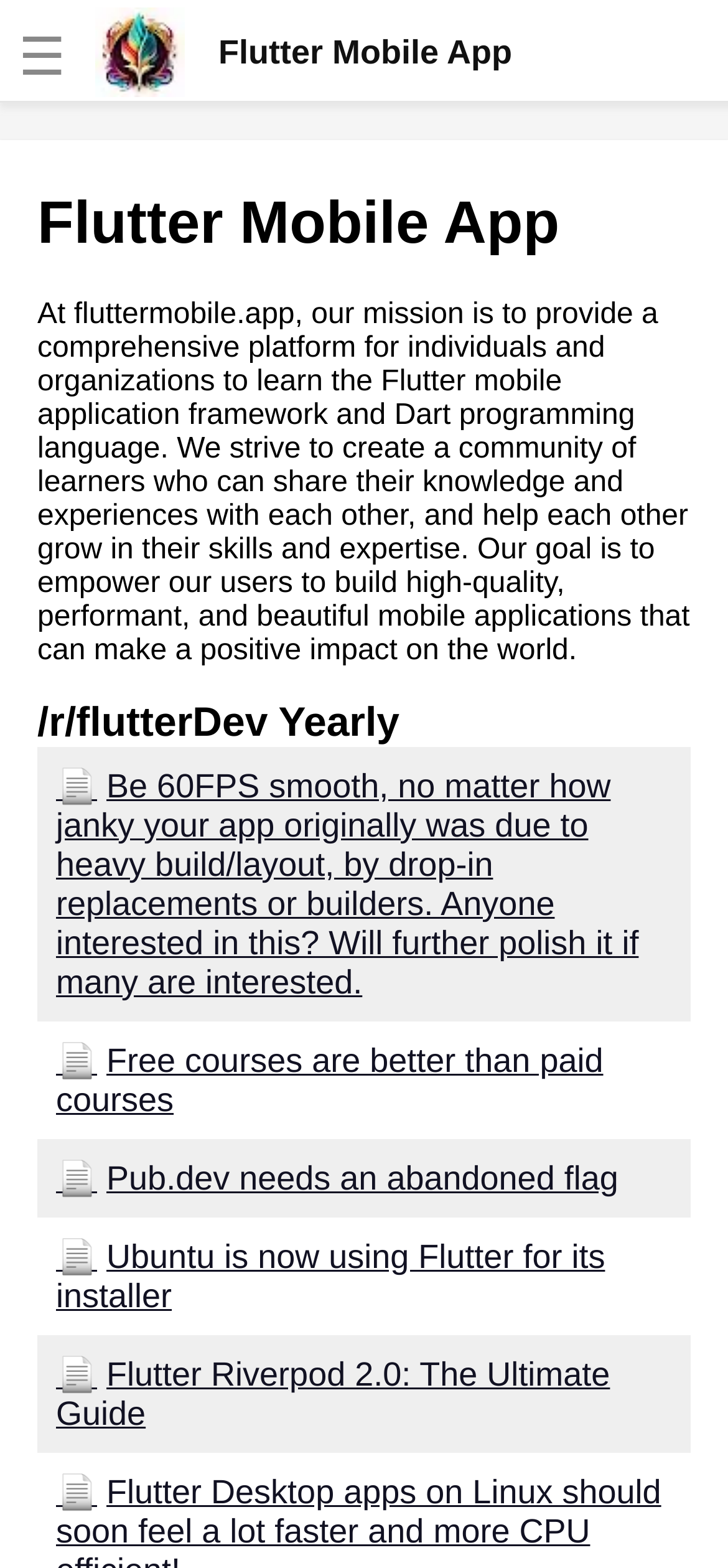Please specify the bounding box coordinates of the area that should be clicked to accomplish the following instruction: "Check out the yearly FlutterDev post". The coordinates should consist of four float numbers between 0 and 1, i.e., [left, top, right, bottom].

[0.077, 0.489, 0.133, 0.513]